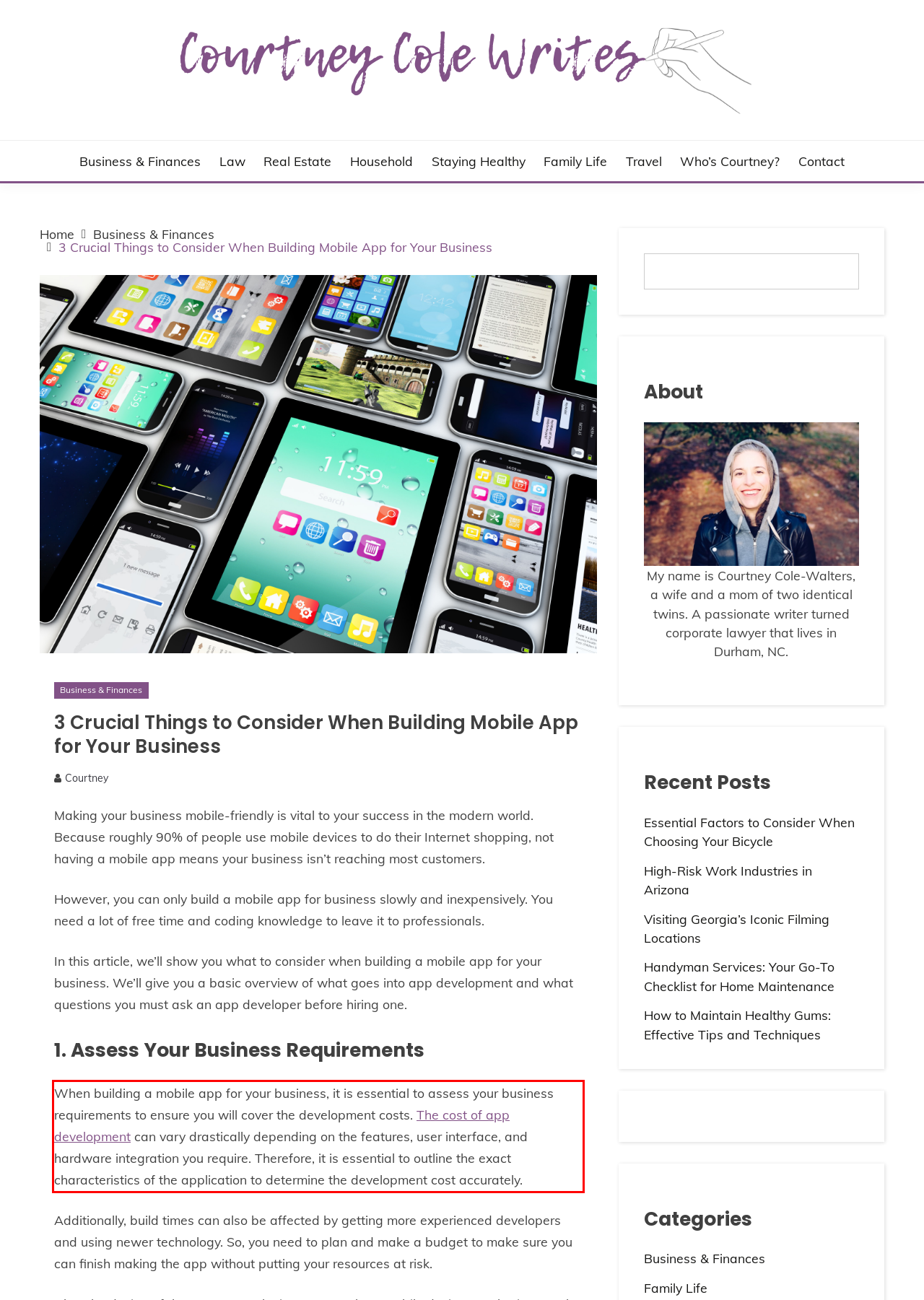Using the provided screenshot of a webpage, recognize and generate the text found within the red rectangle bounding box.

When building a mobile app for your business, it is essential to assess your business requirements to ensure you will cover the development costs. The cost of app development can vary drastically depending on the features, user interface, and hardware integration you require. Therefore, it is essential to outline the exact characteristics of the application to determine the development cost accurately.